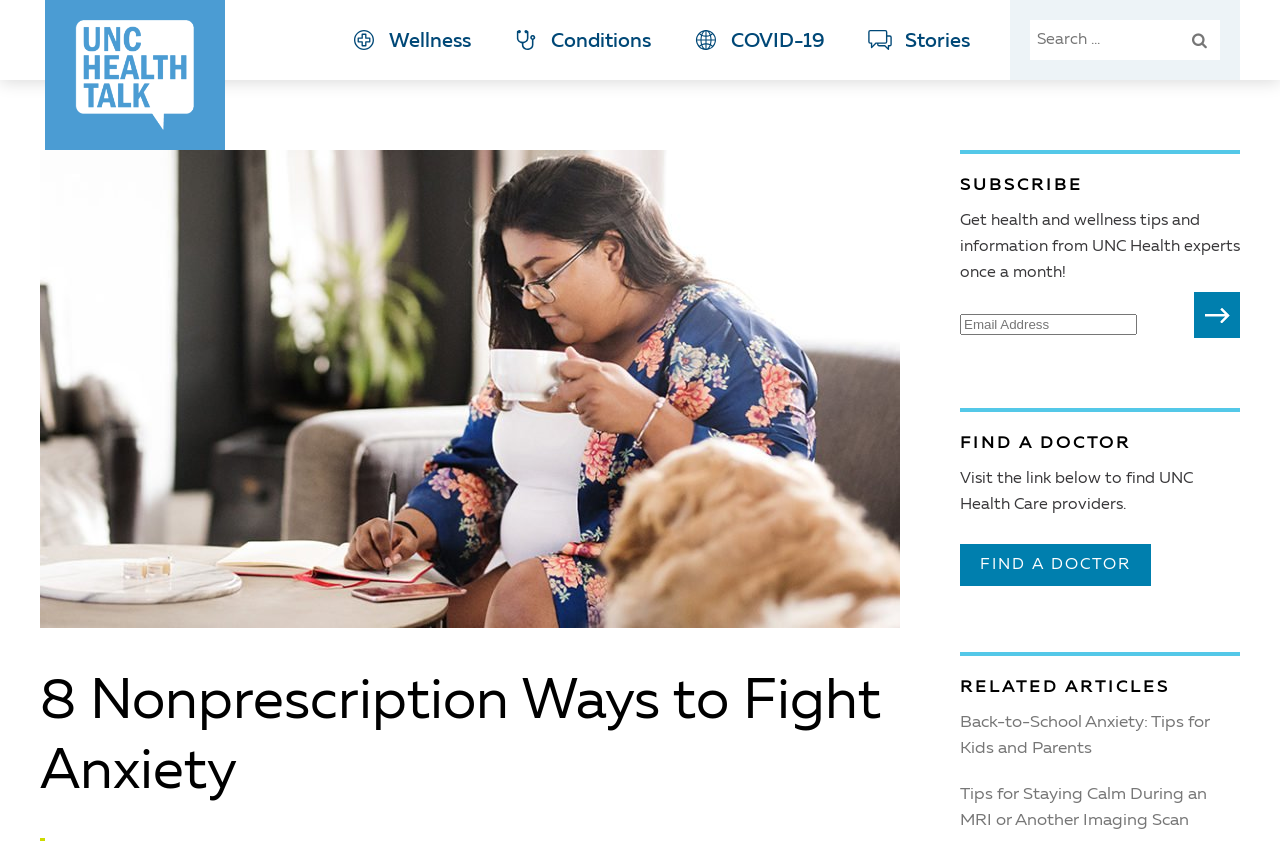Identify the bounding box coordinates of the element that should be clicked to fulfill this task: "Find a doctor". The coordinates should be provided as four float numbers between 0 and 1, i.e., [left, top, right, bottom].

[0.75, 0.647, 0.899, 0.697]